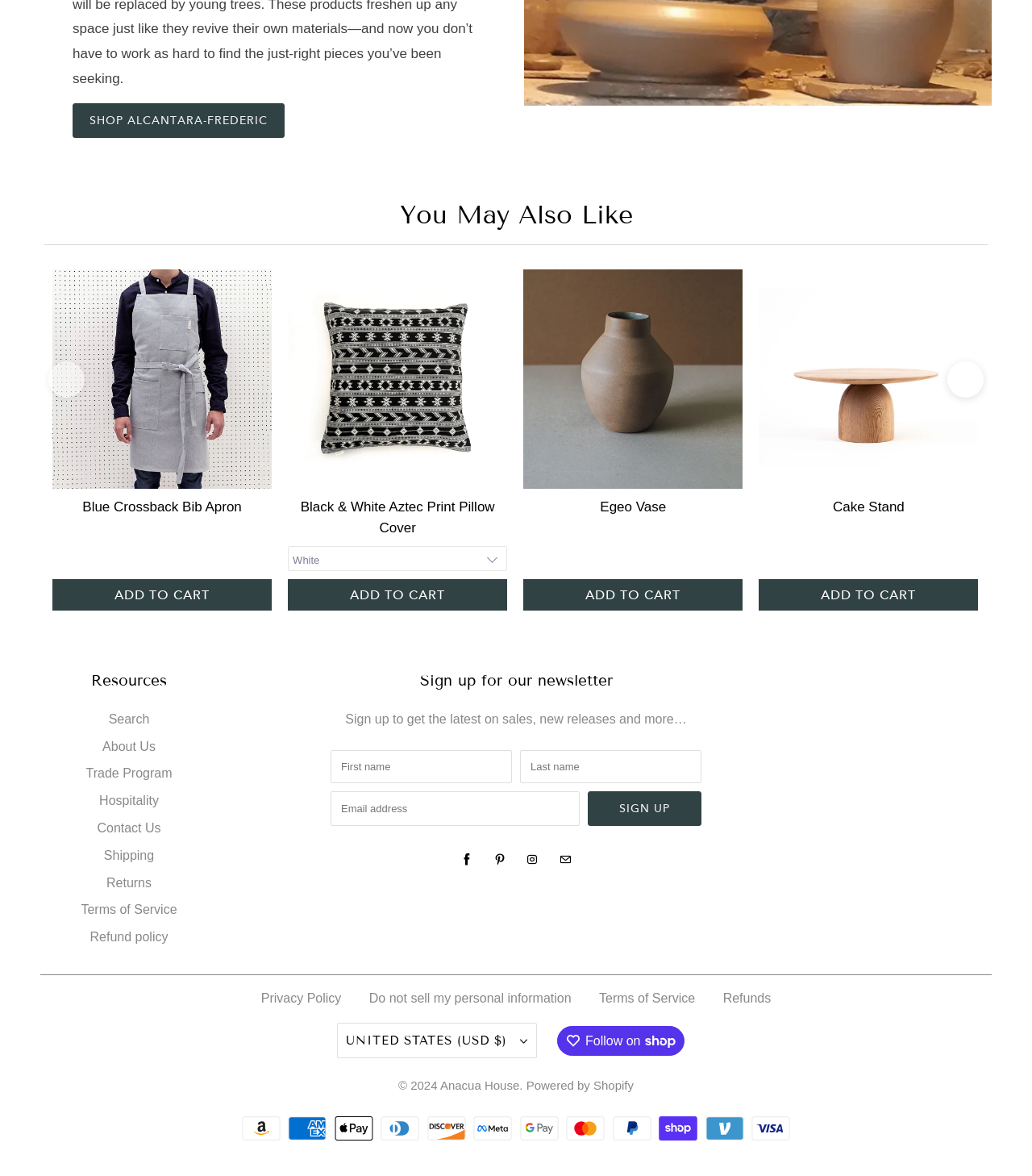Locate the bounding box coordinates of the area you need to click to fulfill this instruction: 'View the 'Resources' section'. The coordinates must be in the form of four float numbers ranging from 0 to 1: [left, top, right, bottom].

[0.039, 0.57, 0.211, 0.602]